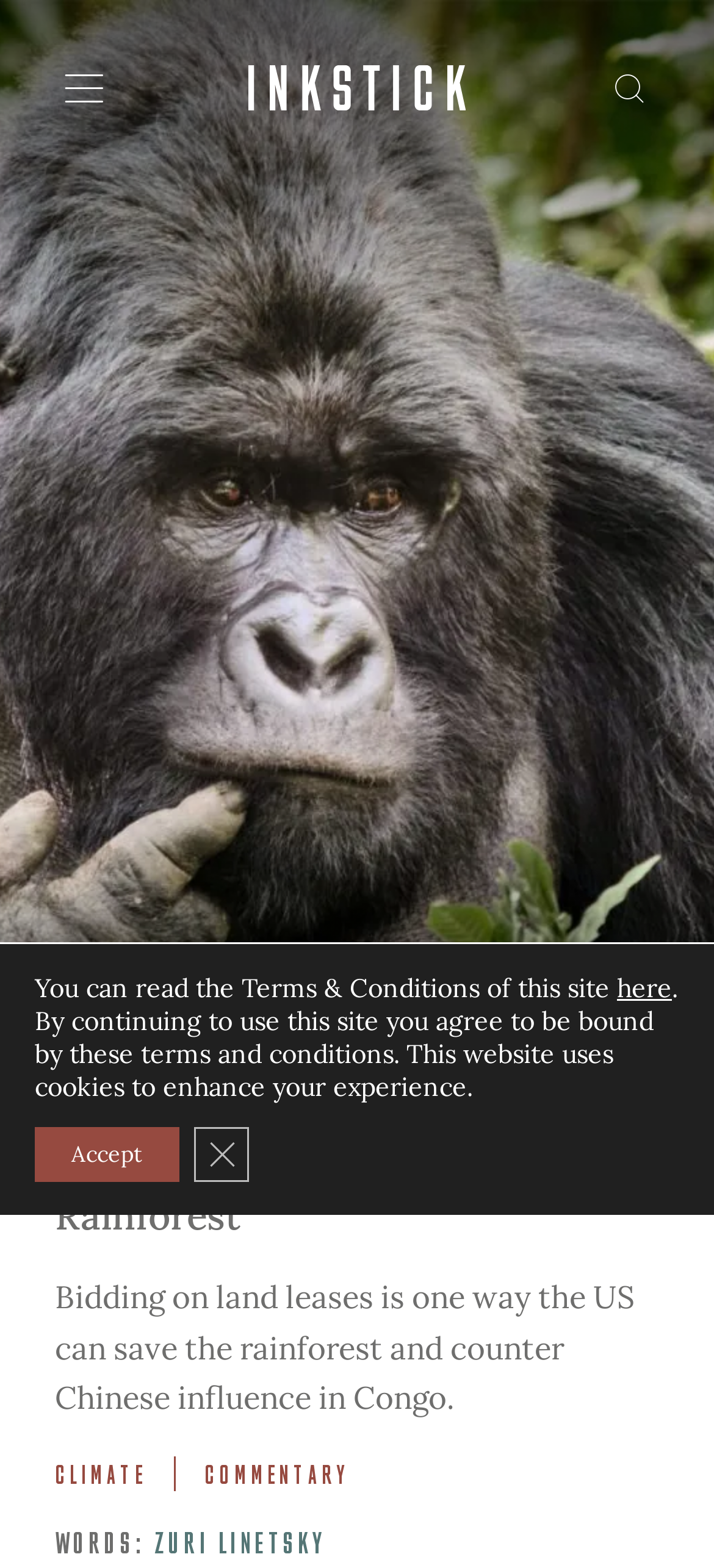Determine the bounding box coordinates of the section to be clicked to follow the instruction: "Visit the Inkstick homepage". The coordinates should be given as four float numbers between 0 and 1, formatted as [left, top, right, bottom].

[0.347, 0.041, 0.653, 0.071]